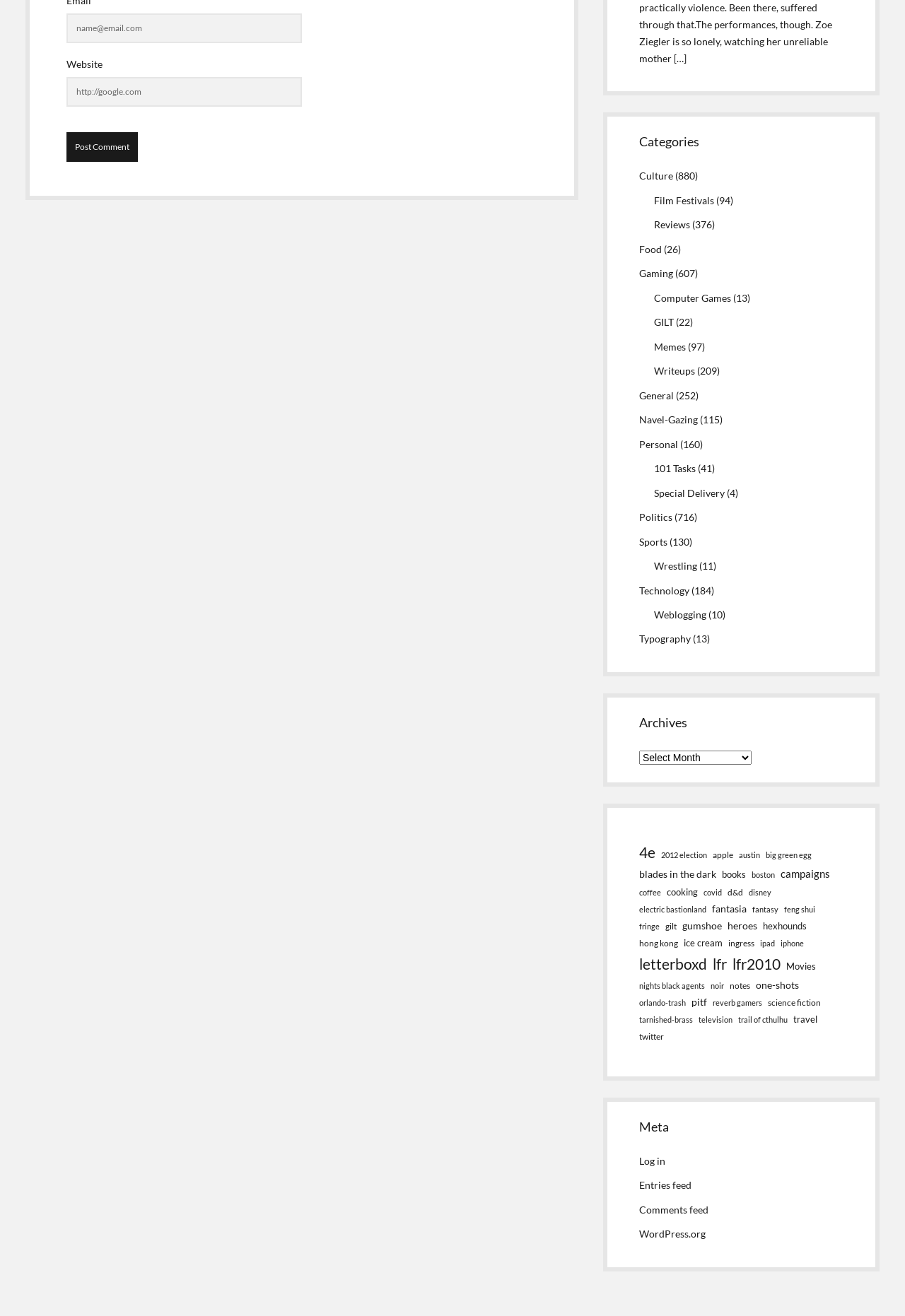Using the information shown in the image, answer the question with as much detail as possible: How many archives are there?

I counted the number of links under the 'Archives' heading, and there are 34 archives.